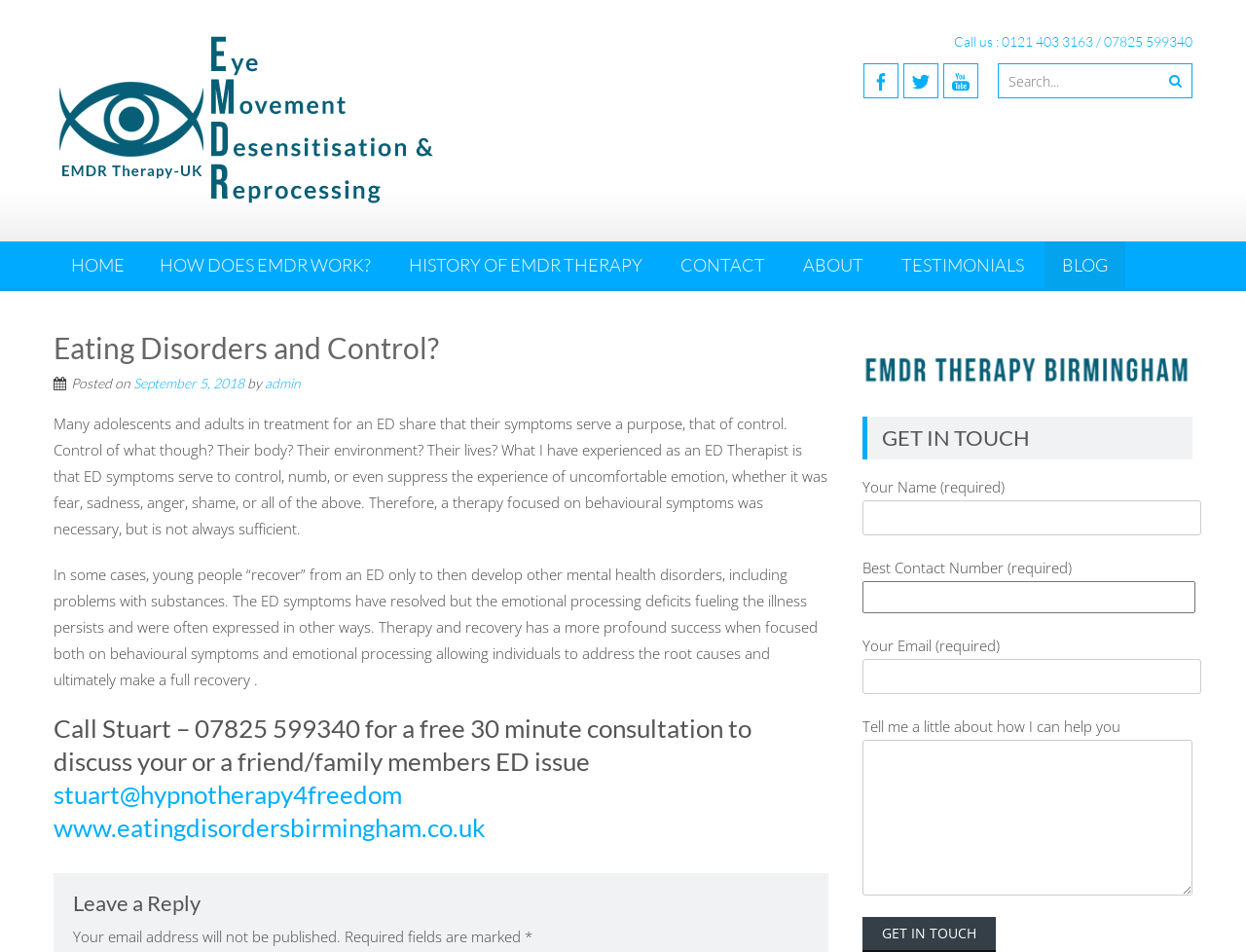Identify the bounding box coordinates for the element that needs to be clicked to fulfill this instruction: "Read the blog". Provide the coordinates in the format of four float numbers between 0 and 1: [left, top, right, bottom].

[0.838, 0.254, 0.903, 0.303]